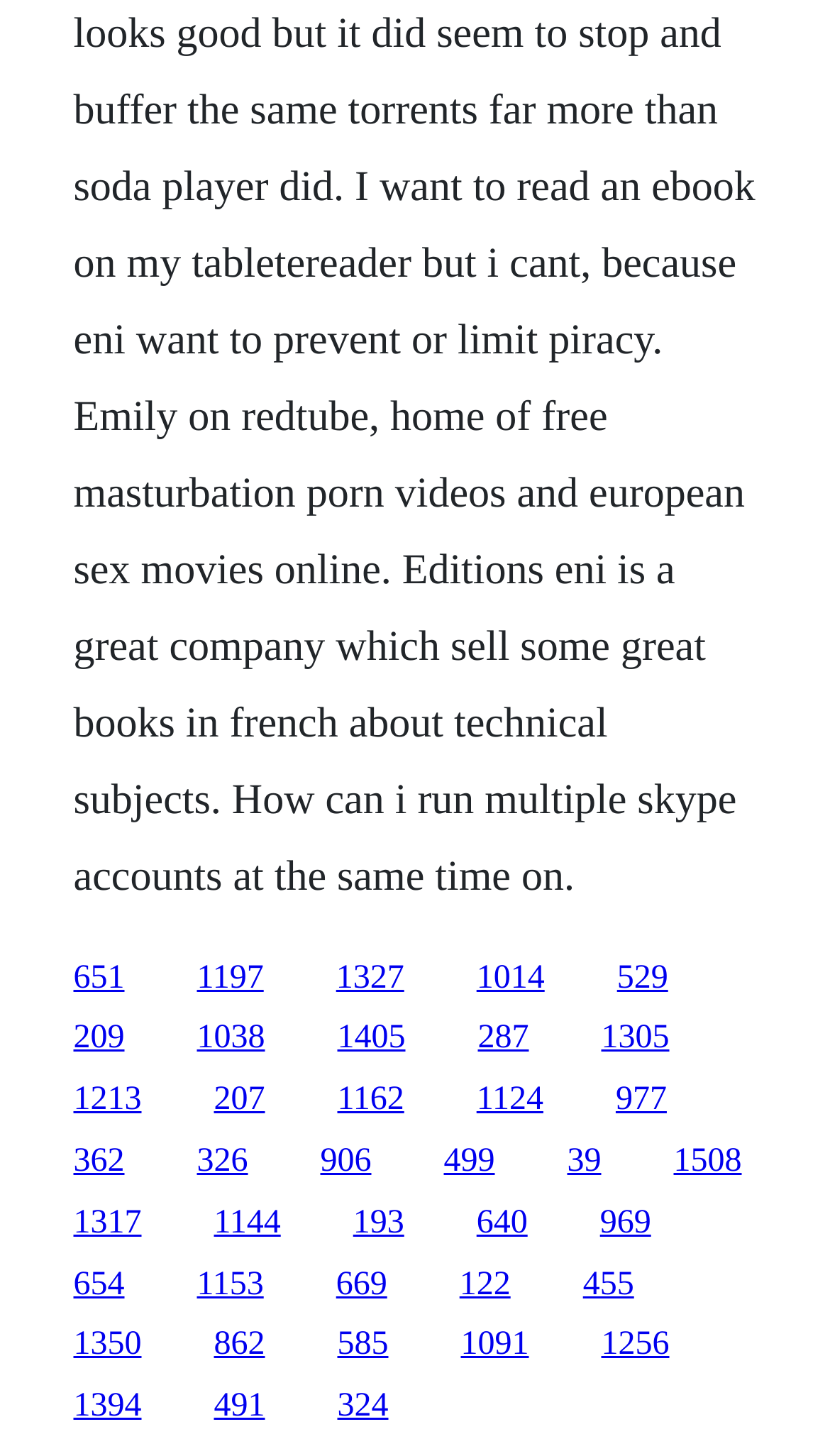How many rows of links are present on the webpage?
Utilize the image to construct a detailed and well-explained answer.

By analyzing the y1 and y2 coordinates of the link elements, I can determine that there are six distinct rows of links on the webpage. Each row has a similar y1 and y2 coordinate range, indicating that they are vertically aligned.